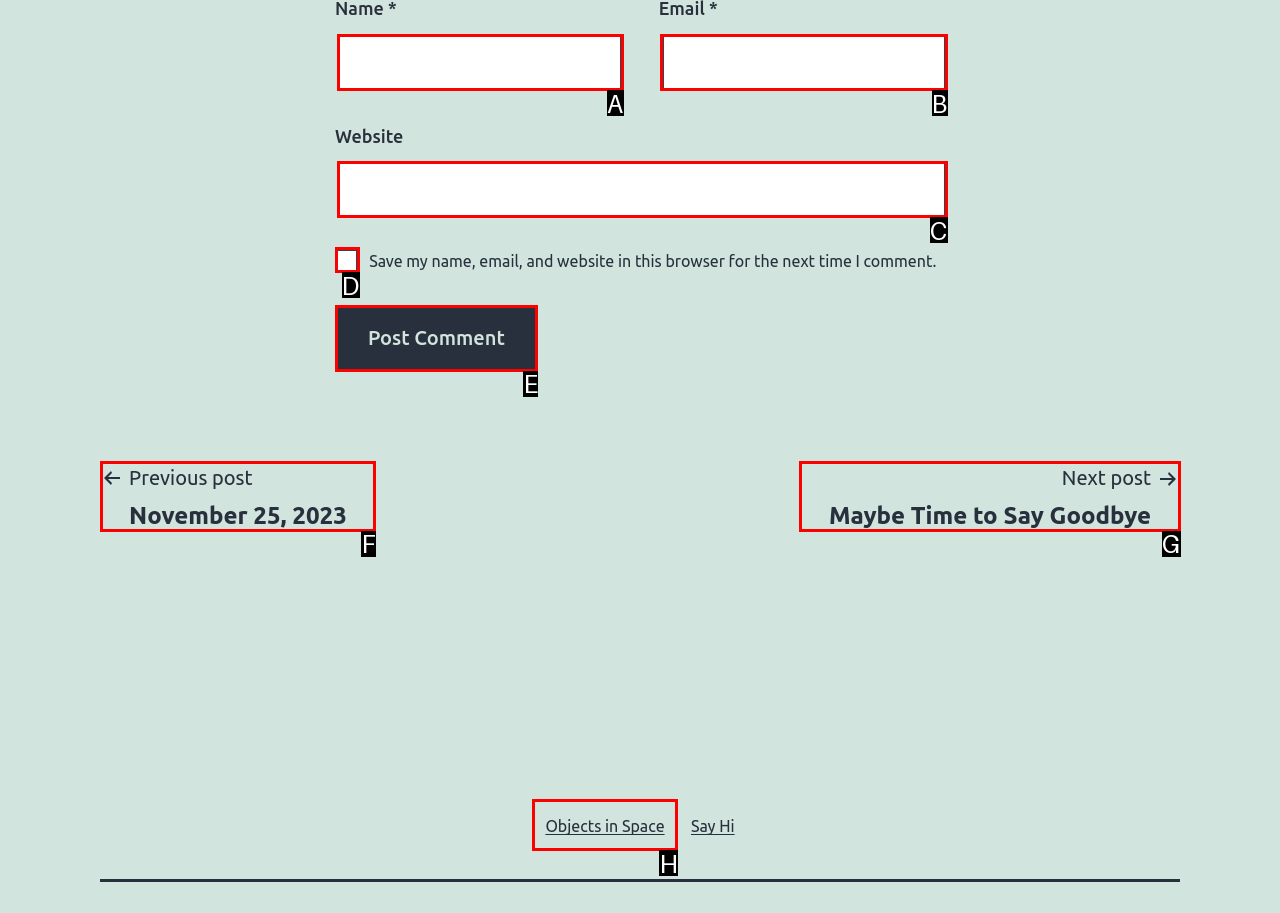Find the HTML element that matches the description: parent_node: Name * name="author". Answer using the letter of the best match from the available choices.

A